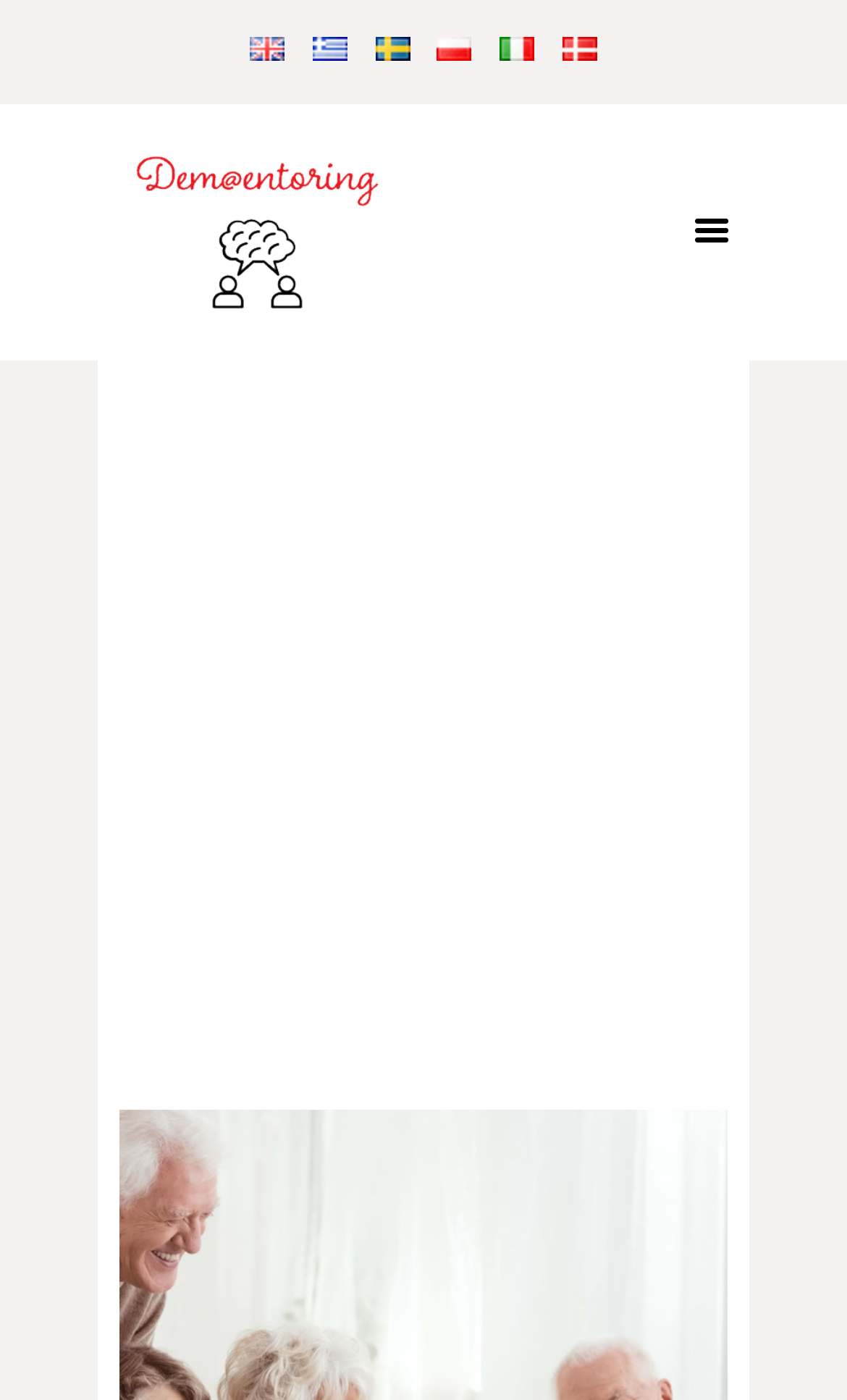Using the provided element description "News and Events", determine the bounding box coordinates of the UI element.

[0.141, 0.352, 0.859, 0.397]